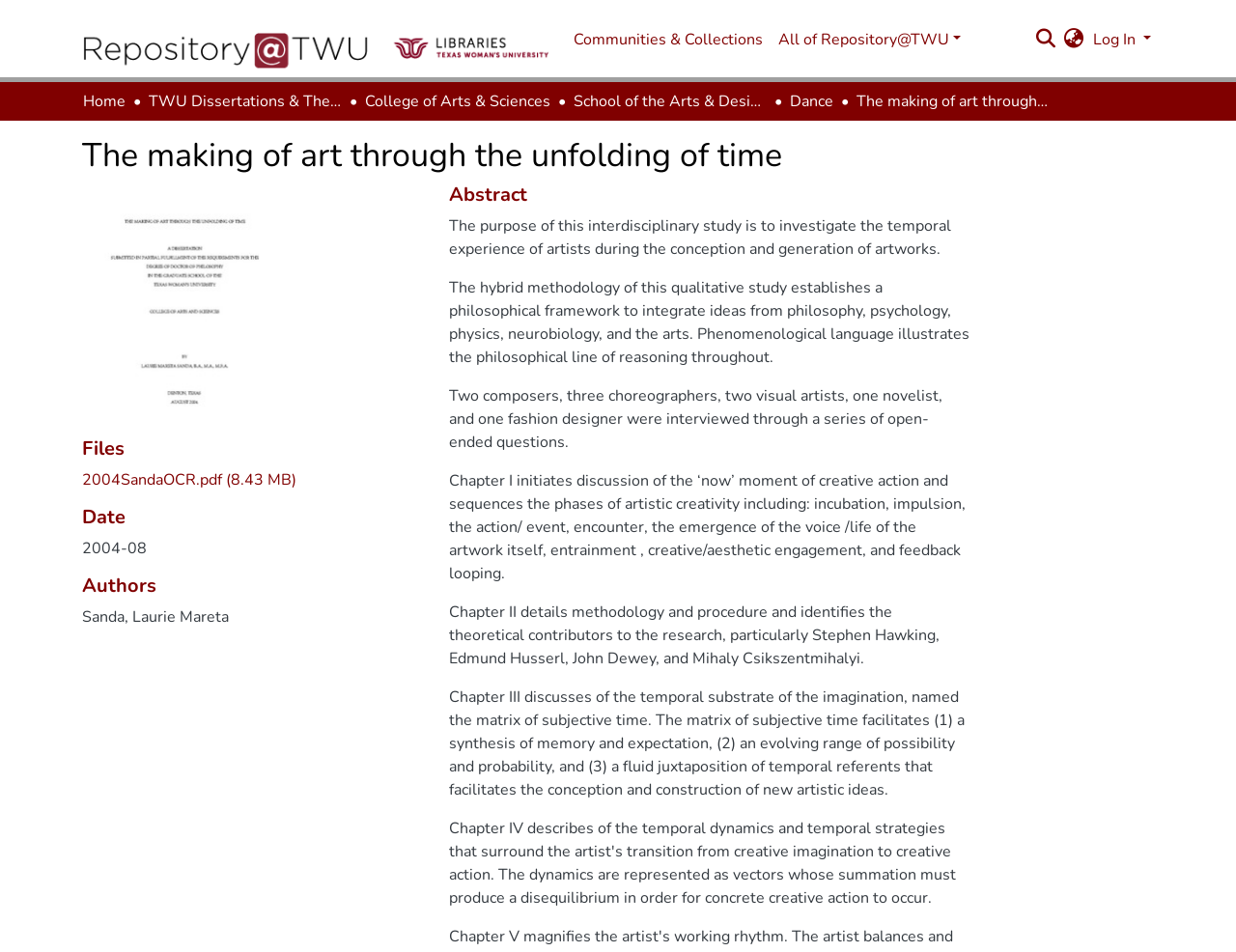Locate the bounding box for the described UI element: "TWU Dissertations & Theses". Ensure the coordinates are four float numbers between 0 and 1, formatted as [left, top, right, bottom].

[0.12, 0.094, 0.277, 0.119]